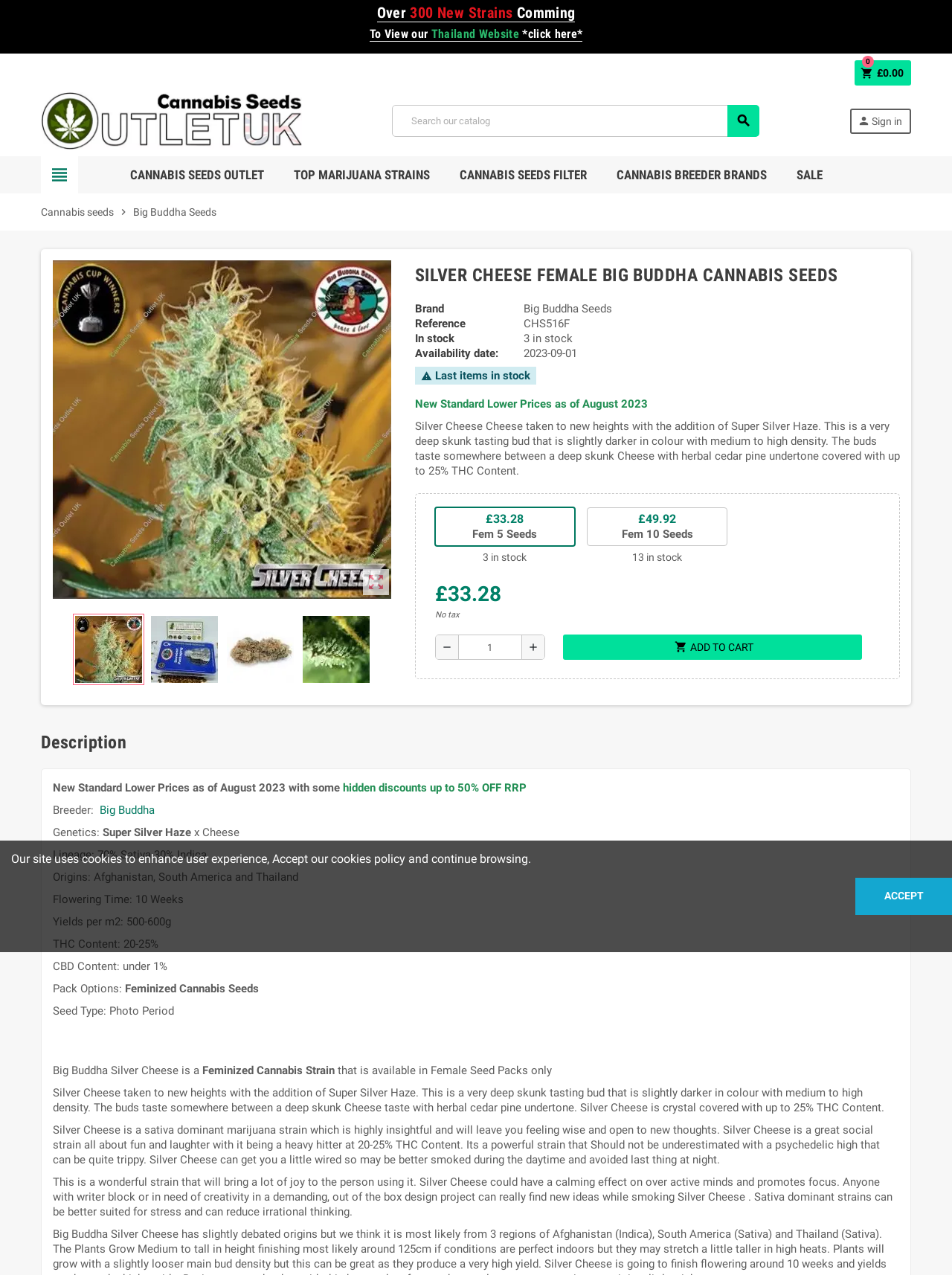Elaborate on the information and visuals displayed on the webpage.

This webpage is about a specific marijuana strain called "Original Big Buddha Silver Cheese" and is a product page for purchasing cannabis seeds. At the top, there is a header section with links to various parts of the website, including a shopping cart, search bar, and sign-in option. Below this, there is a banner with several links to different categories of cannabis seeds.

The main content of the page is divided into two sections. On the left, there is a product image and several links to different variations of the Silver Cheese strain, including feminized and photoperiod seeds. Below this, there is a product description, which provides detailed information about the strain, including its genetics, flowering time, yields, THC and CBD content, and effects.

On the right, there is a section with product details, including the price, availability, and quantity in stock. There are also buttons to add the product to the shopping cart or remove it. Below this, there is a section with customer reviews and ratings.

Further down the page, there is a detailed description of the Silver Cheese strain, including its effects, growing characteristics, and potential uses. This section is divided into several subheadings, including "Description", "Breeder", "Genetics", "Lineage", "Origins", "Flowering Time", "Yields per m2", "THC Content", and "CBD Content".